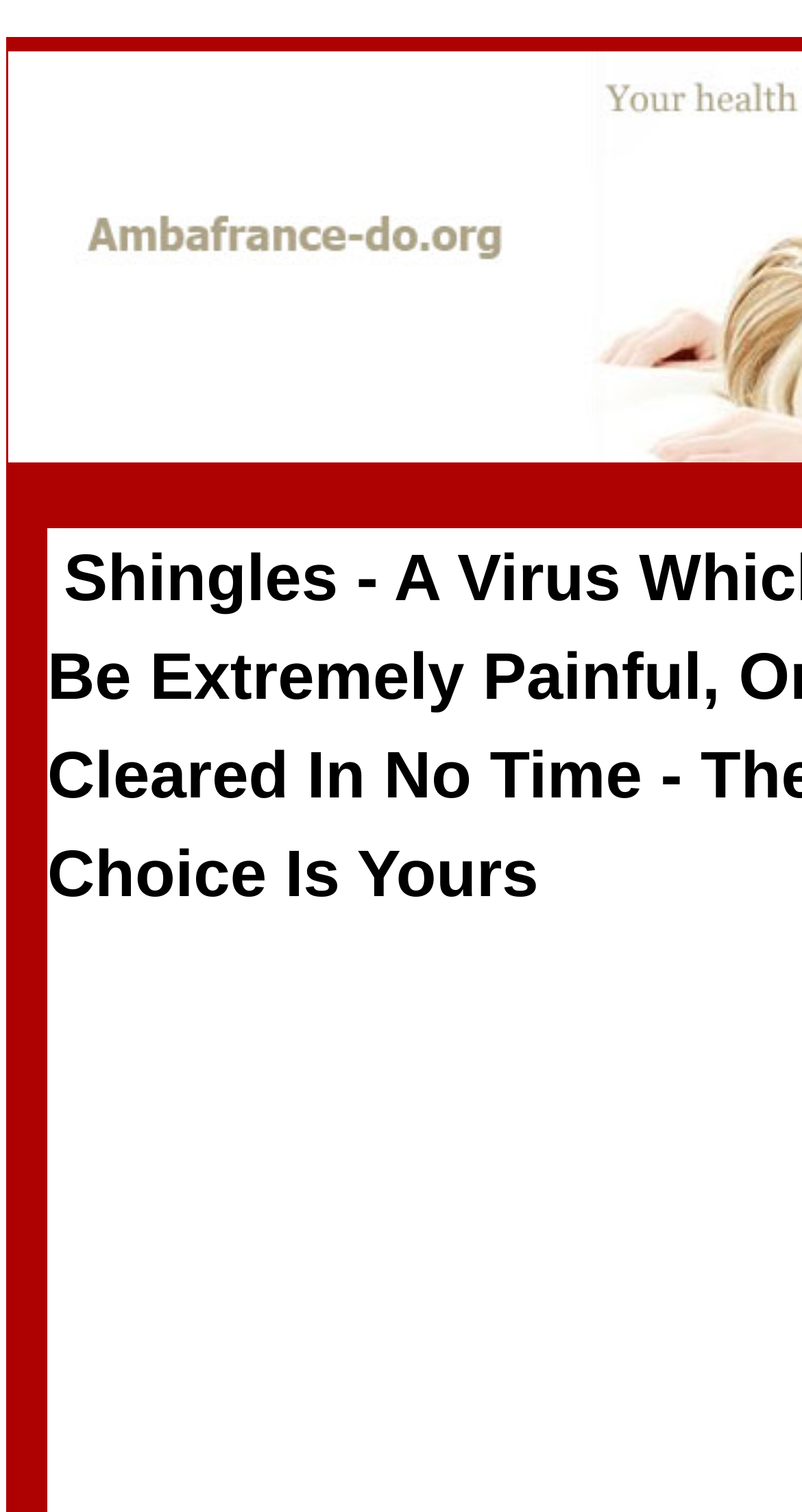Provide the text content of the webpage's main heading.

Shingles - A Virus Which Can Be Extremely Painful, Or Cleared In No Time - The Choice Is Yours